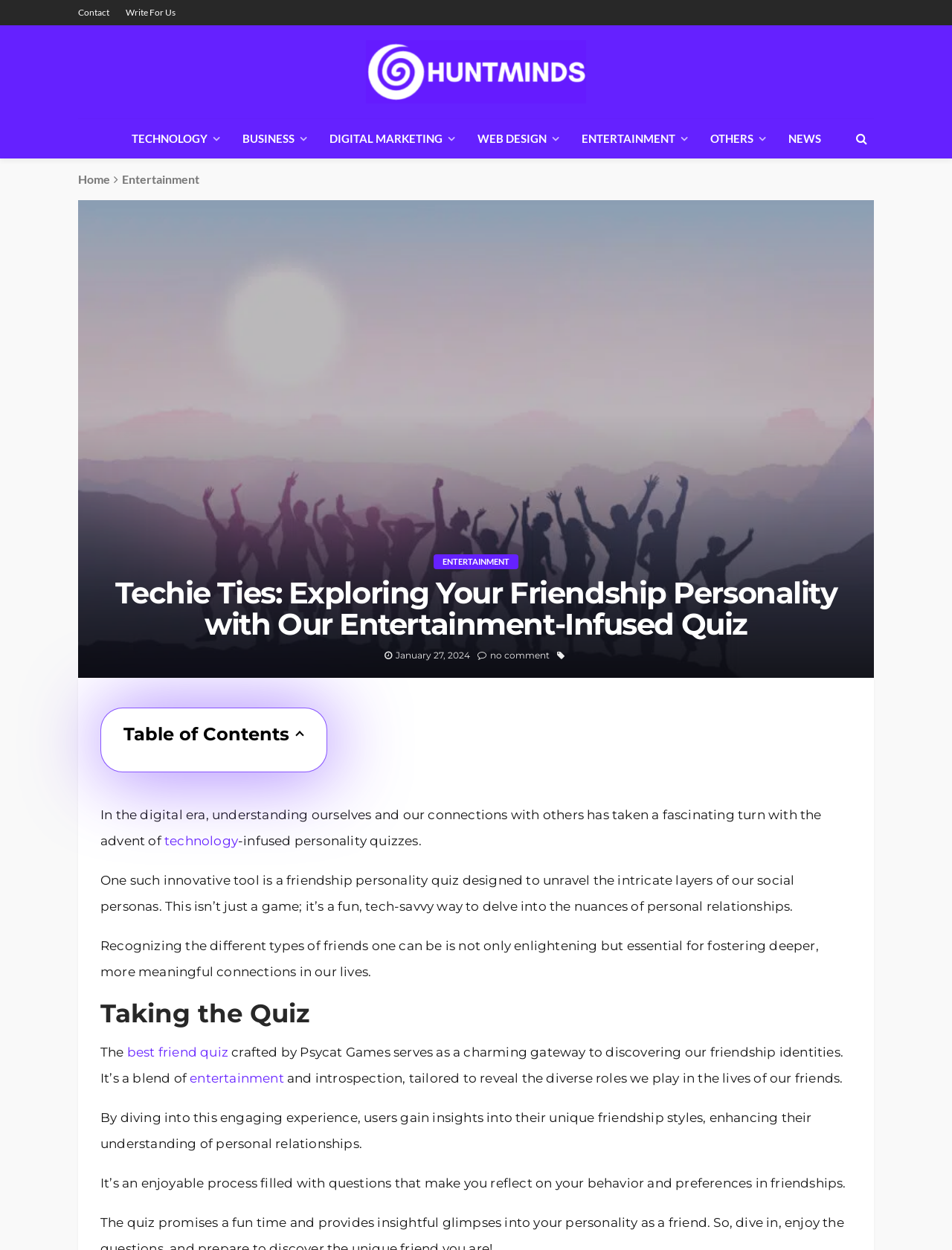What is the date of the article?
Examine the screenshot and reply with a single word or phrase.

January 27, 2024